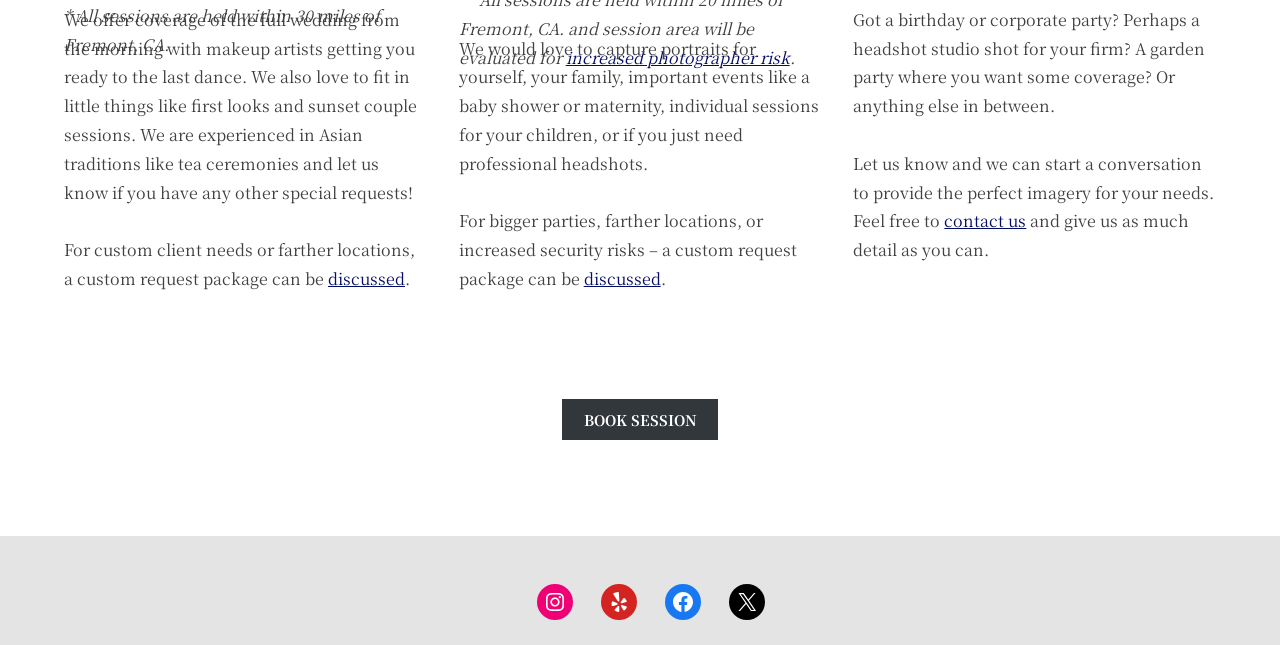Please specify the bounding box coordinates in the format (top-left x, top-left y, bottom-right x, bottom-right y), with all values as floating point numbers between 0 and 1. Identify the bounding box of the UI element described by: contact us

[0.738, 0.325, 0.802, 0.36]